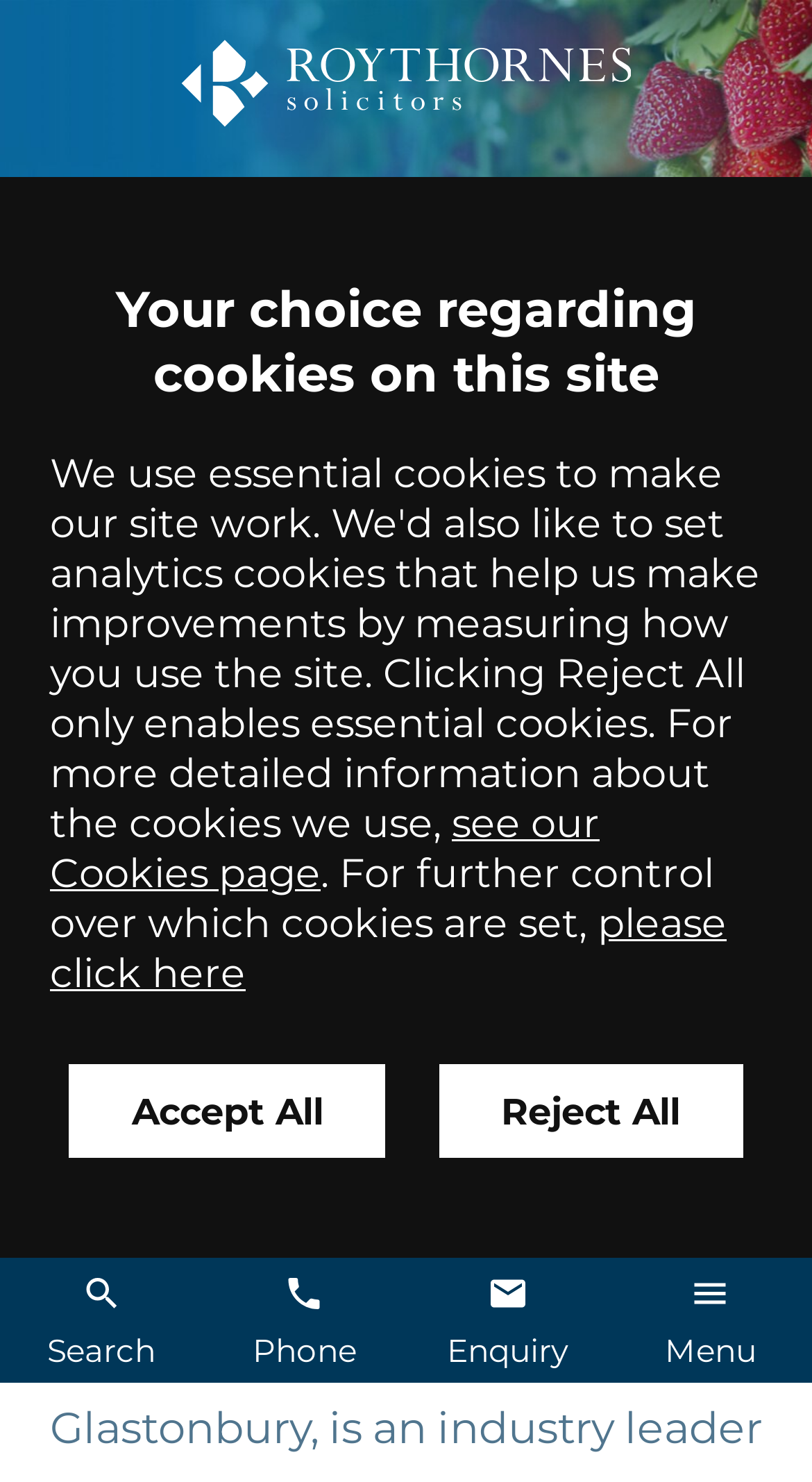Construct a thorough caption encompassing all aspects of the webpage.

The webpage is about Greg Campher, a coffee roaster and green coffee buyer who works with Indigenous communities in Peru. At the top of the page, there is a navigation menu with links to "HOME", "SECTORS", "FOOD AND DRINK", "1-2-3-FOOD", and "GREG CAMPHER". Below the navigation menu, there is a heading that reads "Greg Campher" which spans almost the entire width of the page.

On the top-left side of the page, there is a category label "Food and Drink". Below this label, there is a notice about cookies on the site, which includes a link to the "Cookies page" and another link to control which cookies are set.

At the bottom of the page, there are four buttons aligned horizontally: "Accept All", "Reject All", "Search", "Phone", "Enquiry", and "Menu". The "Accept All" and "Reject All" buttons are positioned on the left side, while the other four buttons are positioned on the right side.